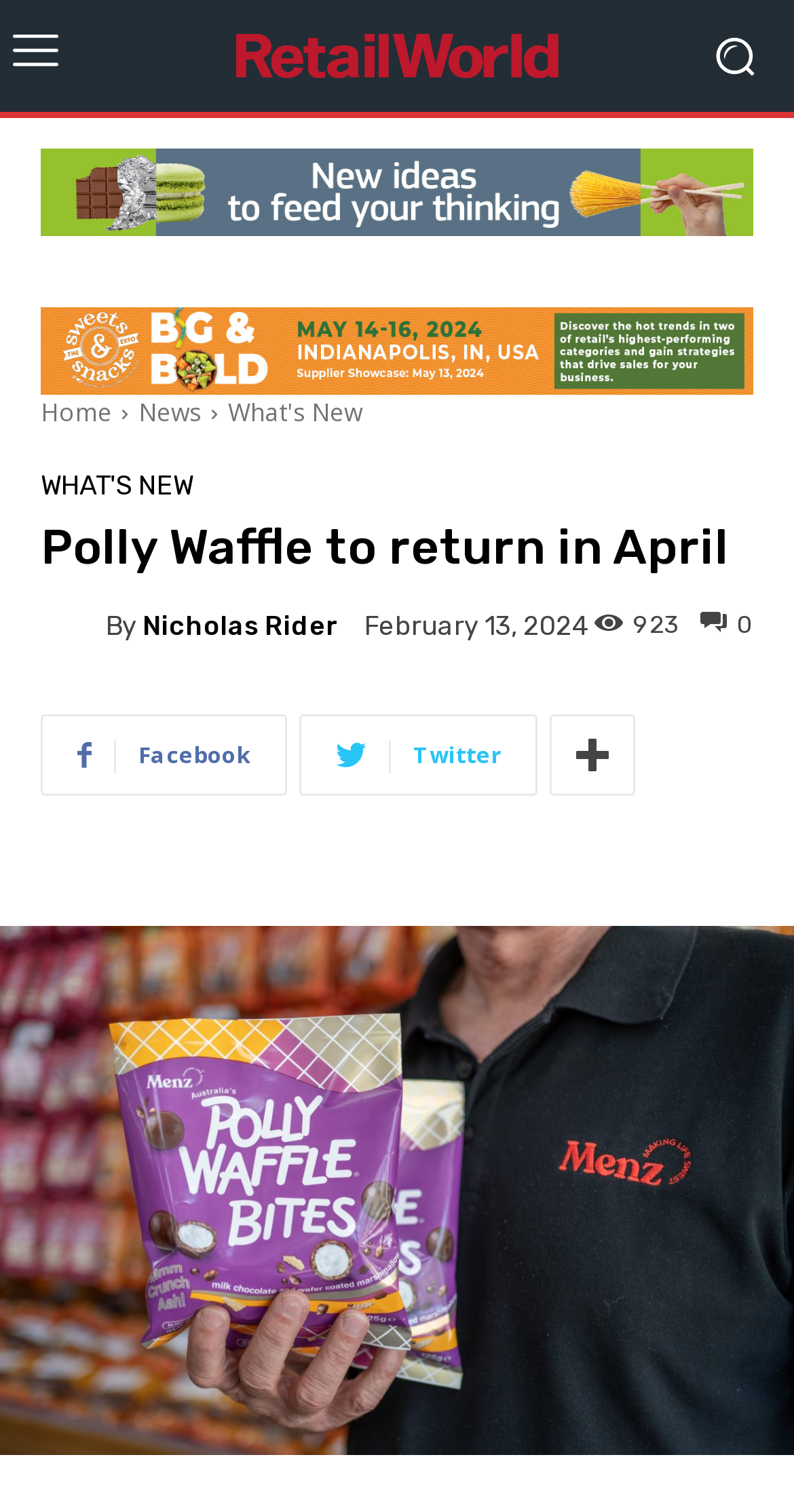Please indicate the bounding box coordinates of the element's region to be clicked to achieve the instruction: "Learn about Student Life". Provide the coordinates as four float numbers between 0 and 1, i.e., [left, top, right, bottom].

None